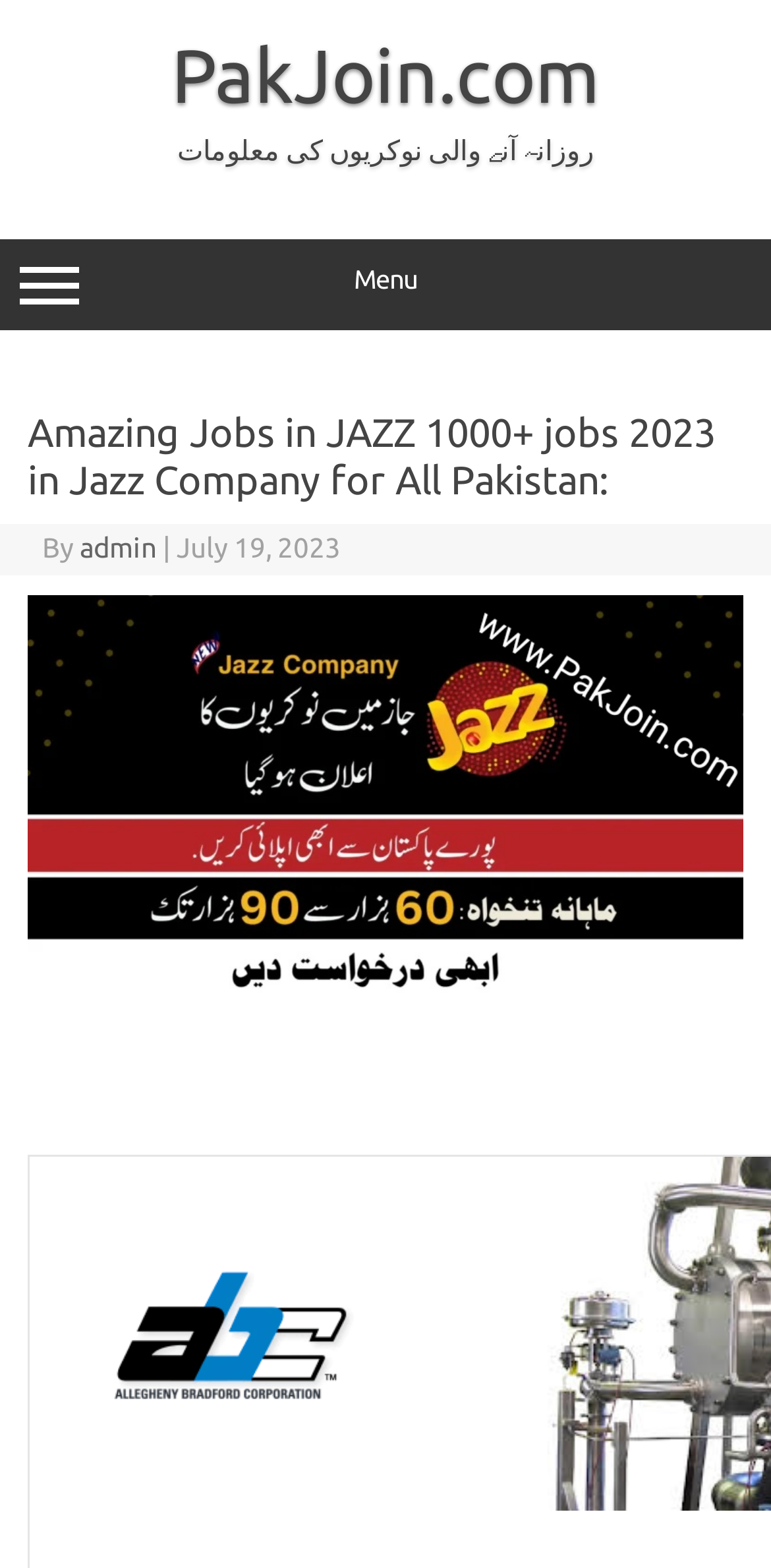What is the text on the top-right corner?
Using the picture, provide a one-word or short phrase answer.

روزانہ آنے والی نوکریوں کی معلومات